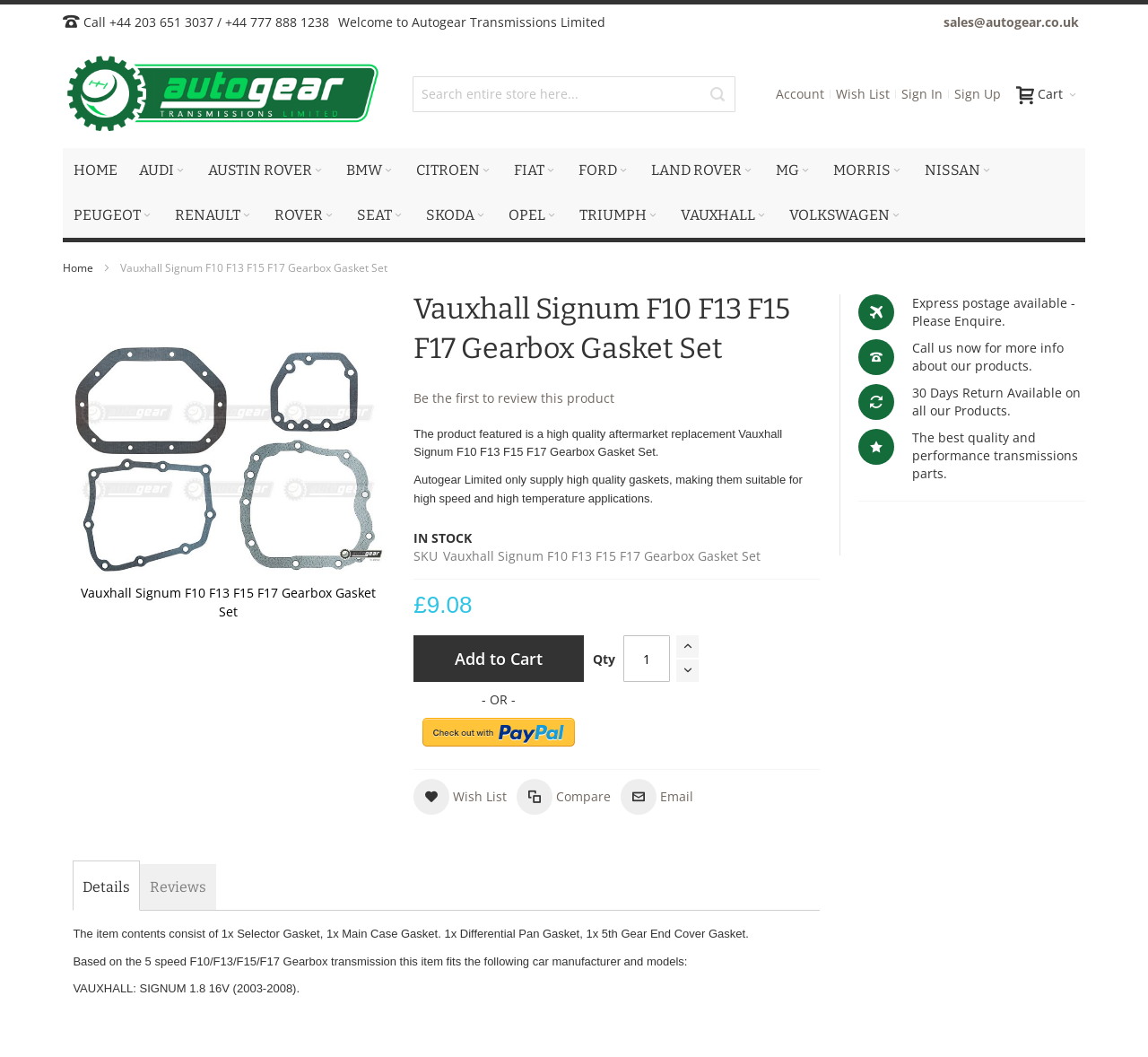Locate the bounding box coordinates of the clickable element to fulfill the following instruction: "Call us now for more info about our products.". Provide the coordinates as four float numbers between 0 and 1 in the format [left, top, right, bottom].

[0.795, 0.321, 0.927, 0.354]